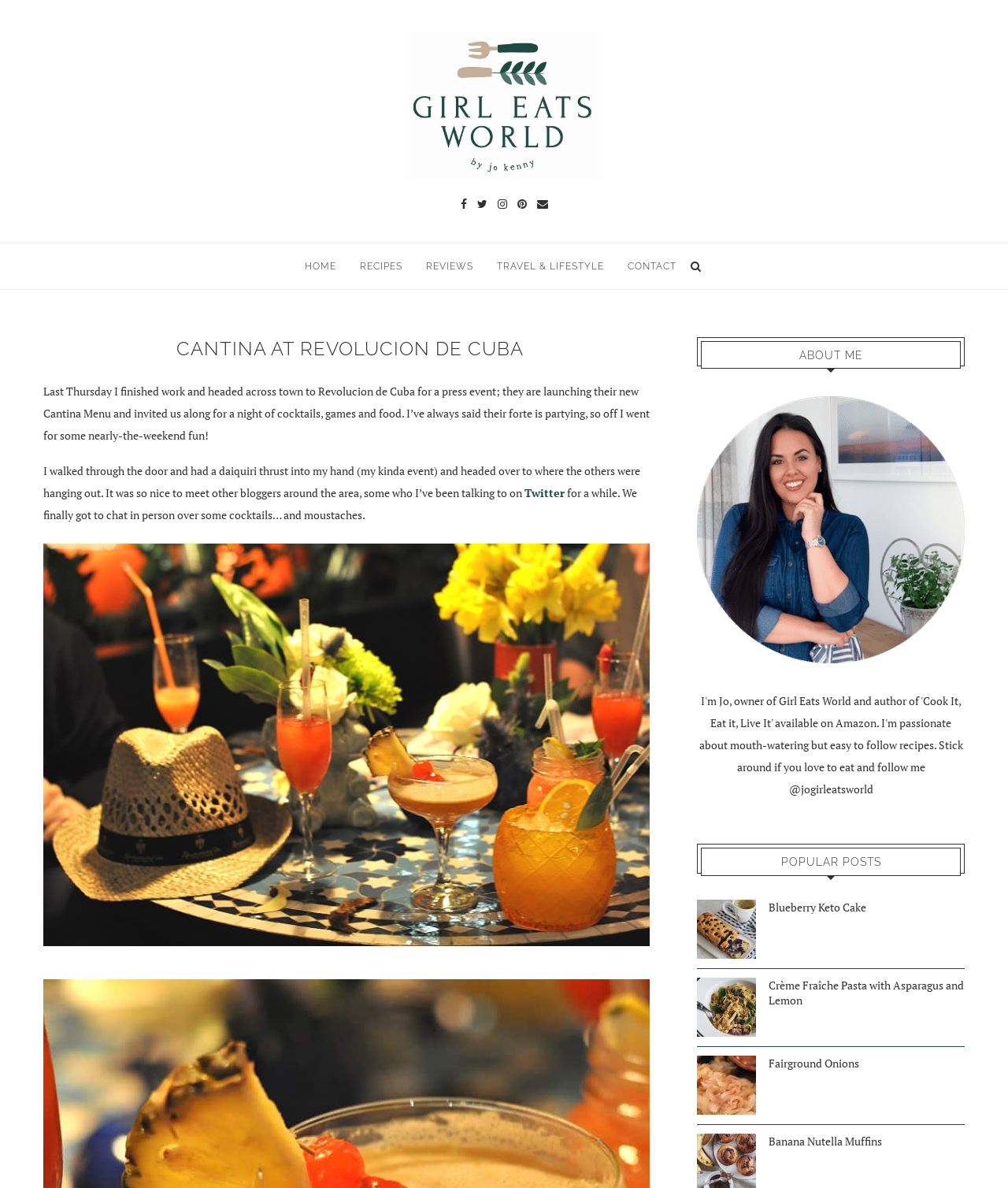Reply to the question below using a single word or brief phrase:
What is the name of the restaurant mentioned in the blog post?

Revolucion de Cuba